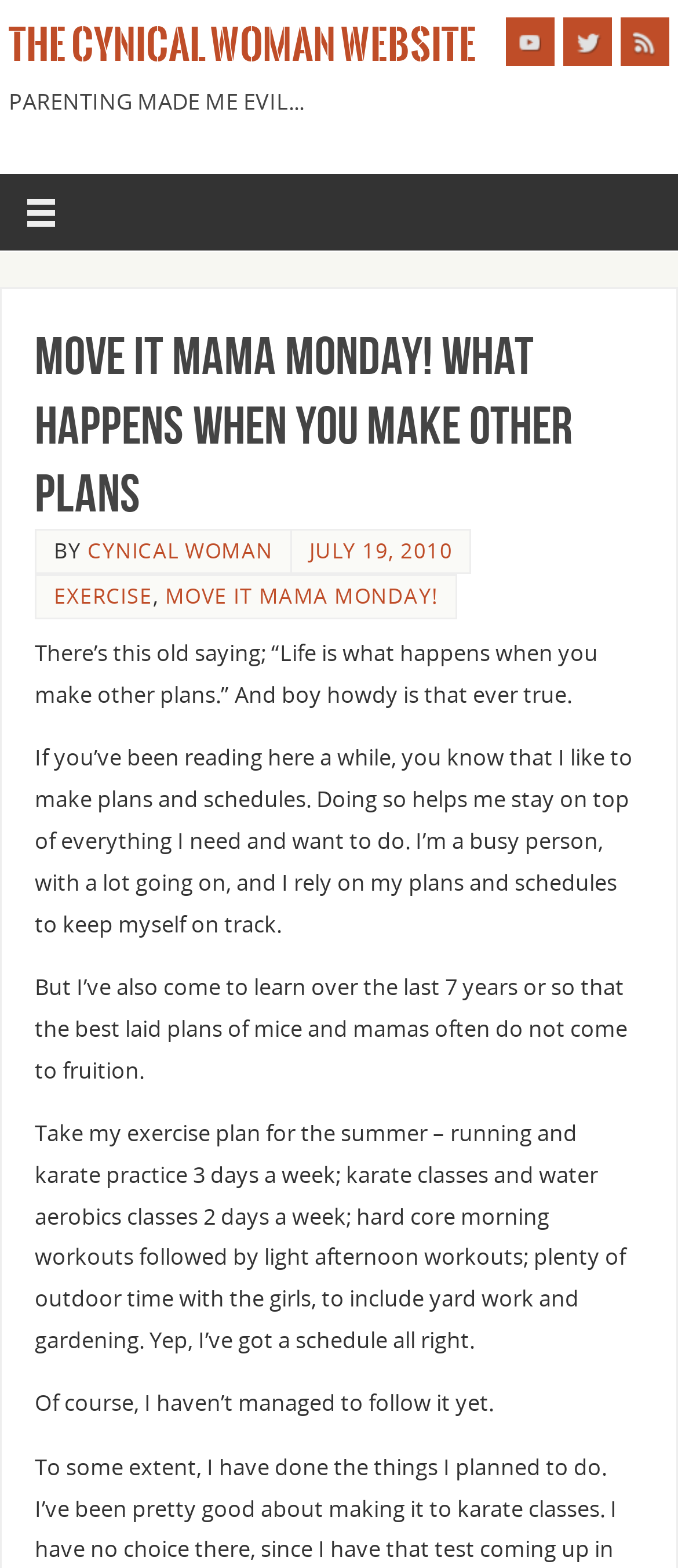Determine the coordinates of the bounding box that should be clicked to complete the instruction: "Submit a comment". The coordinates should be represented by four float numbers between 0 and 1: [left, top, right, bottom].

None